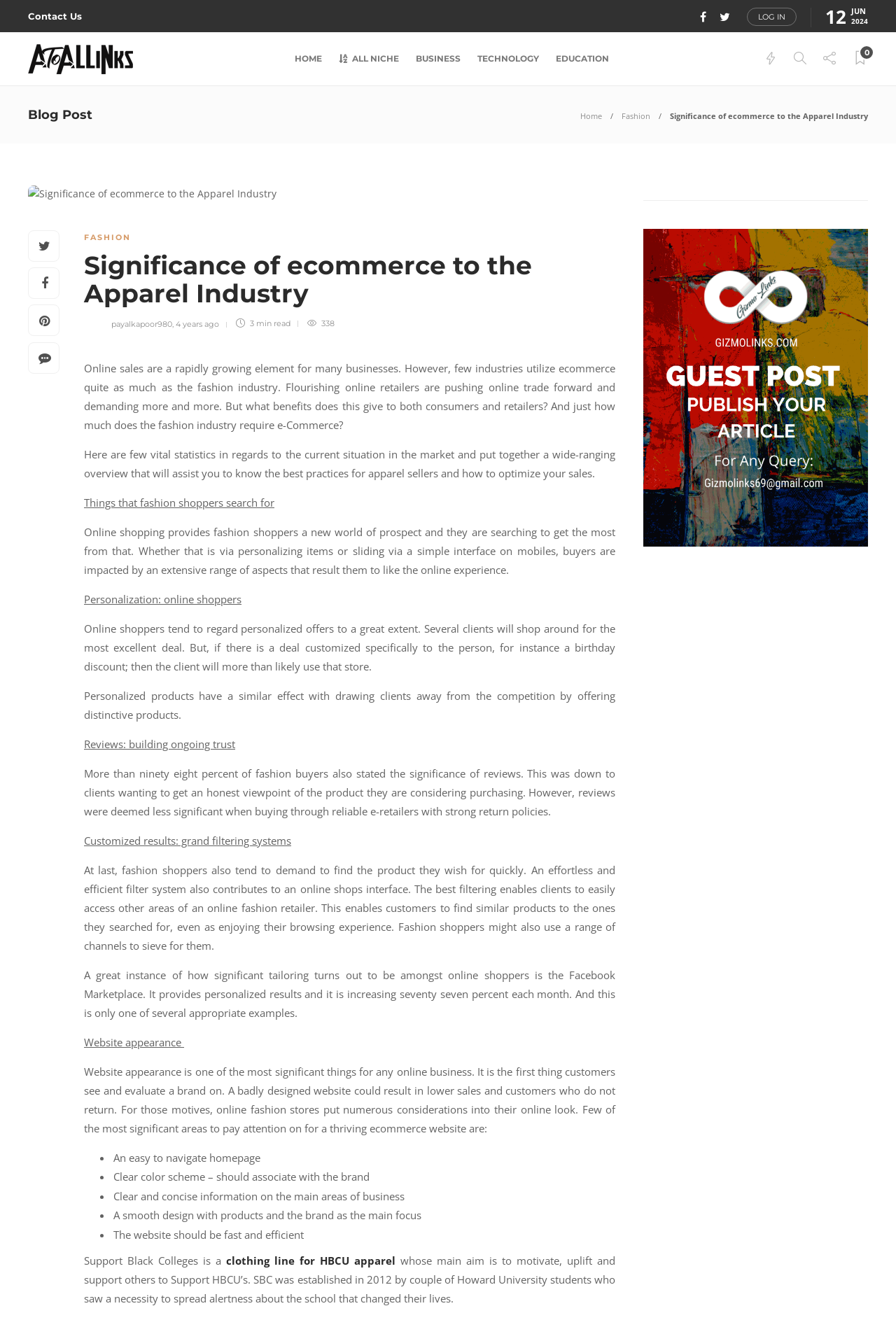Find and generate the main title of the webpage.

Significance of ecommerce to the Apparel Industry 